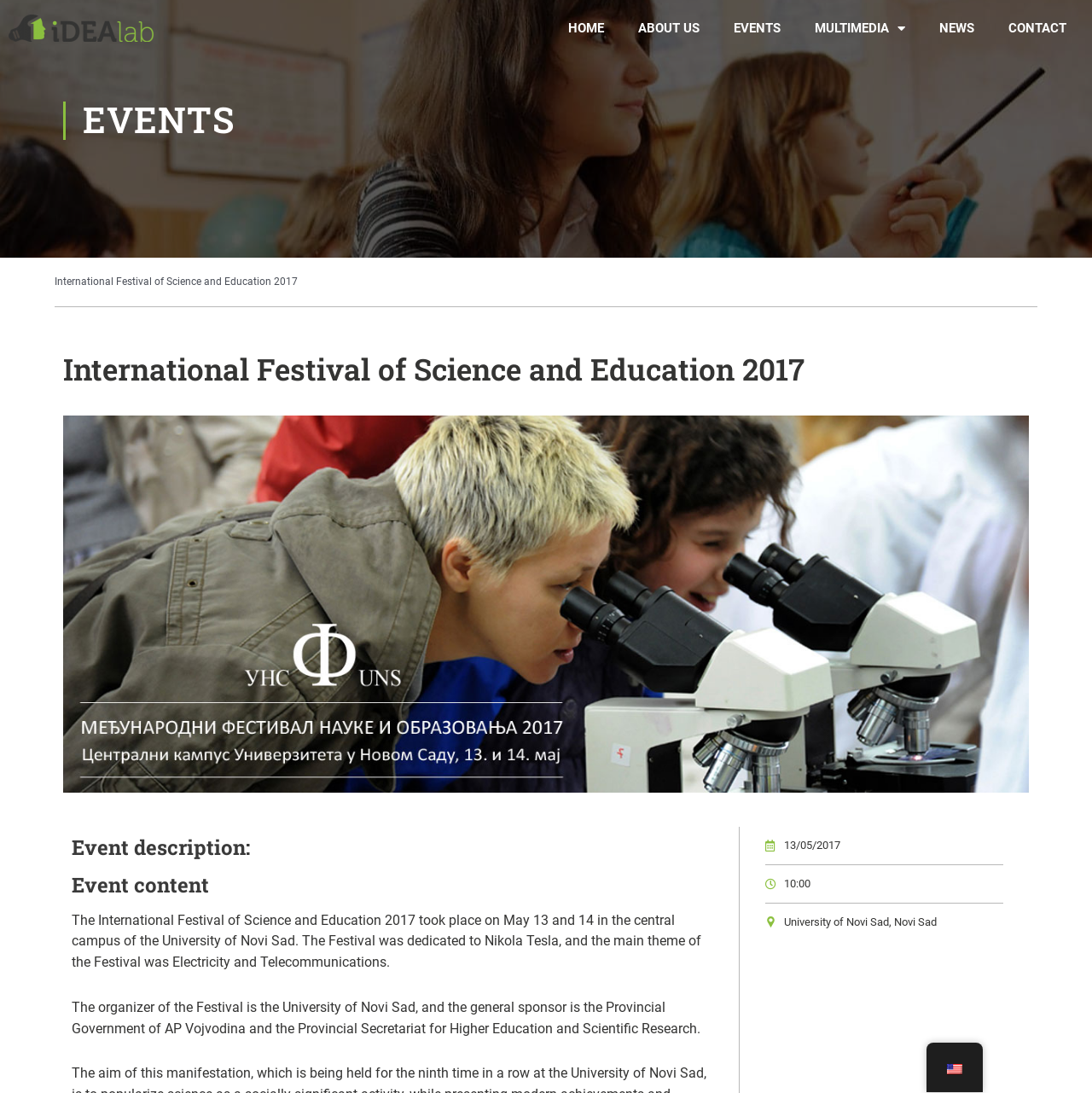Can you pinpoint the bounding box coordinates for the clickable element required for this instruction: "Read the NEWS"? The coordinates should be four float numbers between 0 and 1, i.e., [left, top, right, bottom].

[0.845, 0.008, 0.908, 0.044]